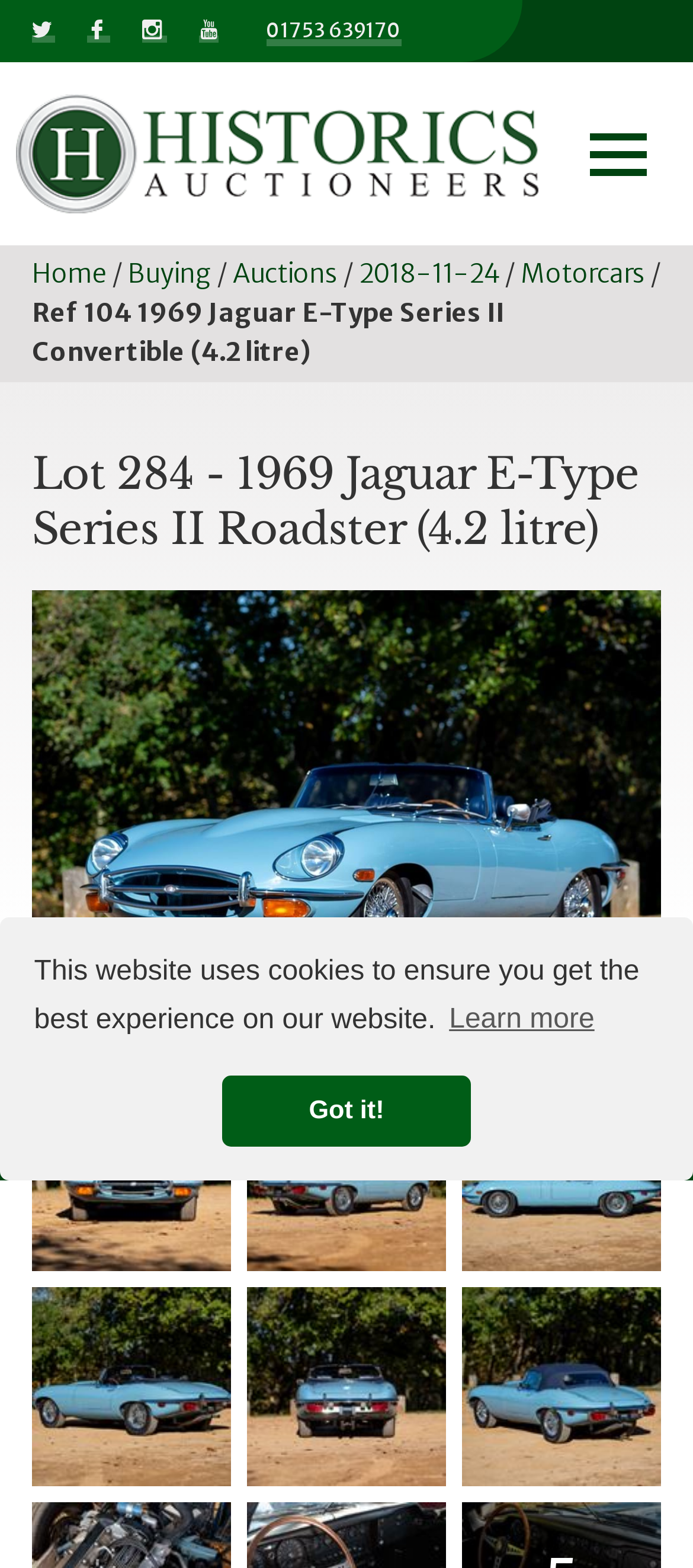How many social media links are available?
Provide a detailed and well-explained answer to the question.

I can see that there are four social media links available on the webpage, which are links to Historics' Twitter, Facebook, Instagram, and YouTube pages. These links are located at the top of the webpage, and each link has an associated image.